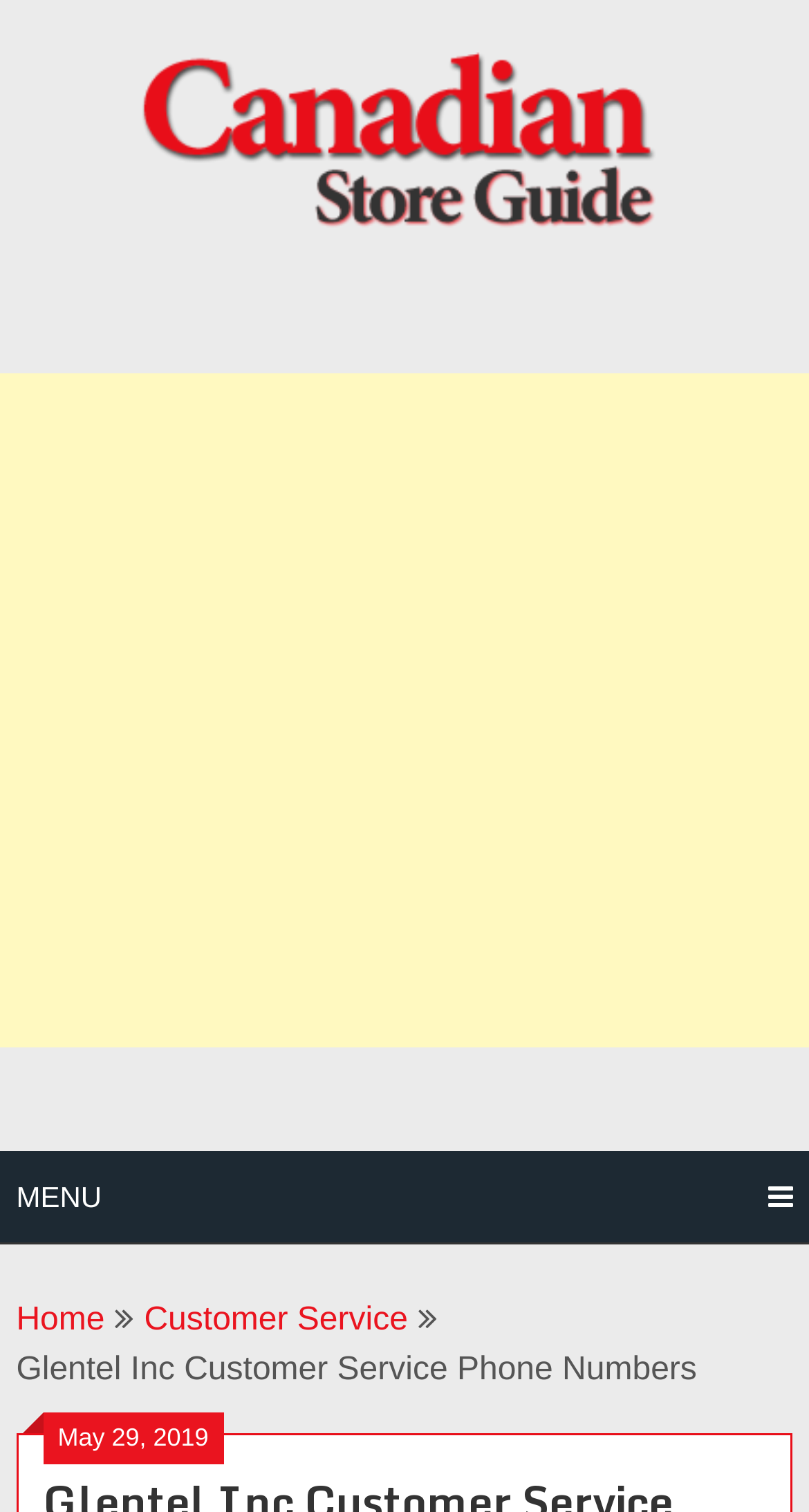Determine the bounding box coordinates of the UI element described by: "aria-label="Advertisement" name="aswift_1" title="Advertisement"".

[0.0, 0.247, 1.0, 0.693]